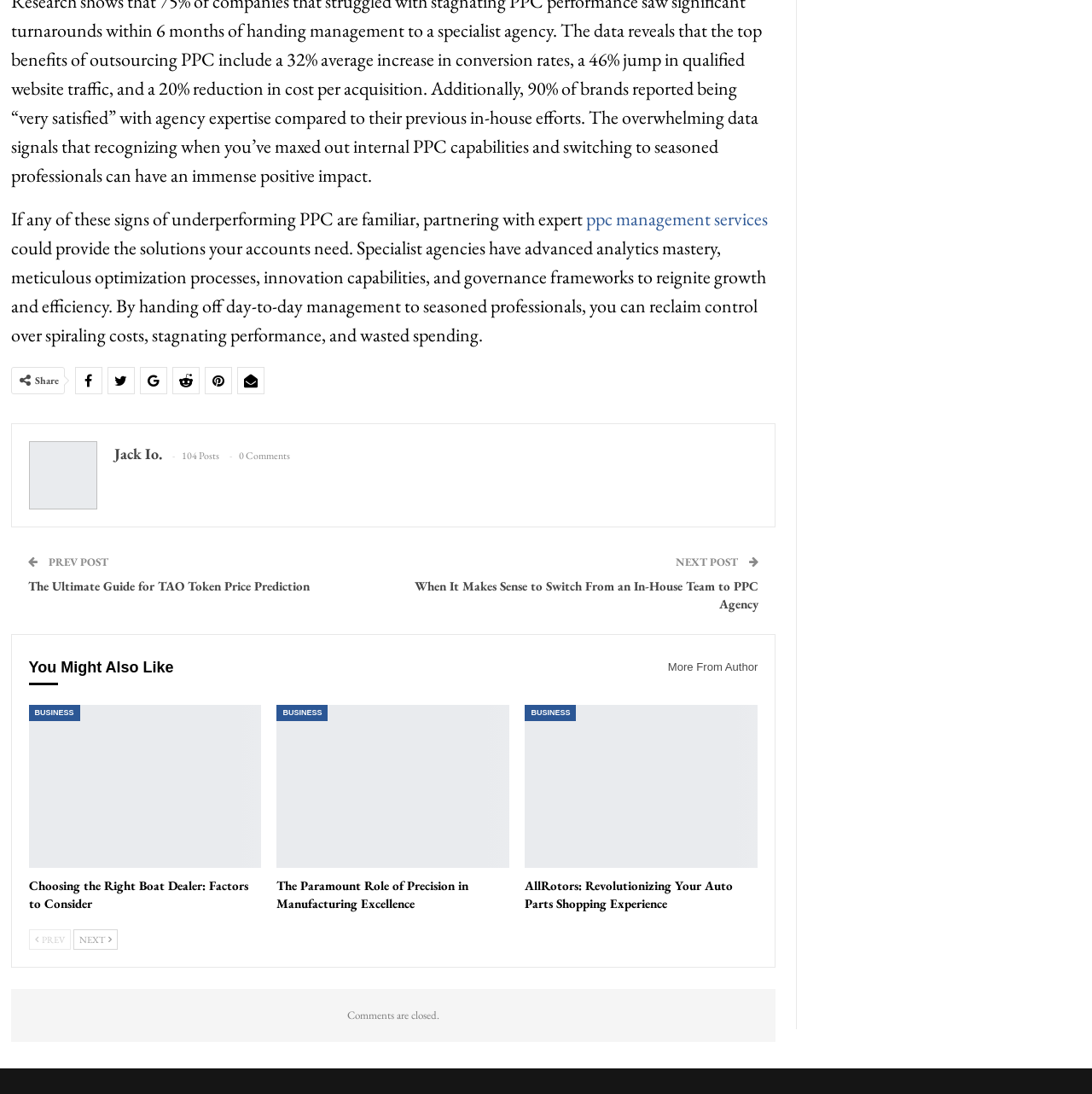Respond with a single word or phrase to the following question: How many posts does the author have?

104